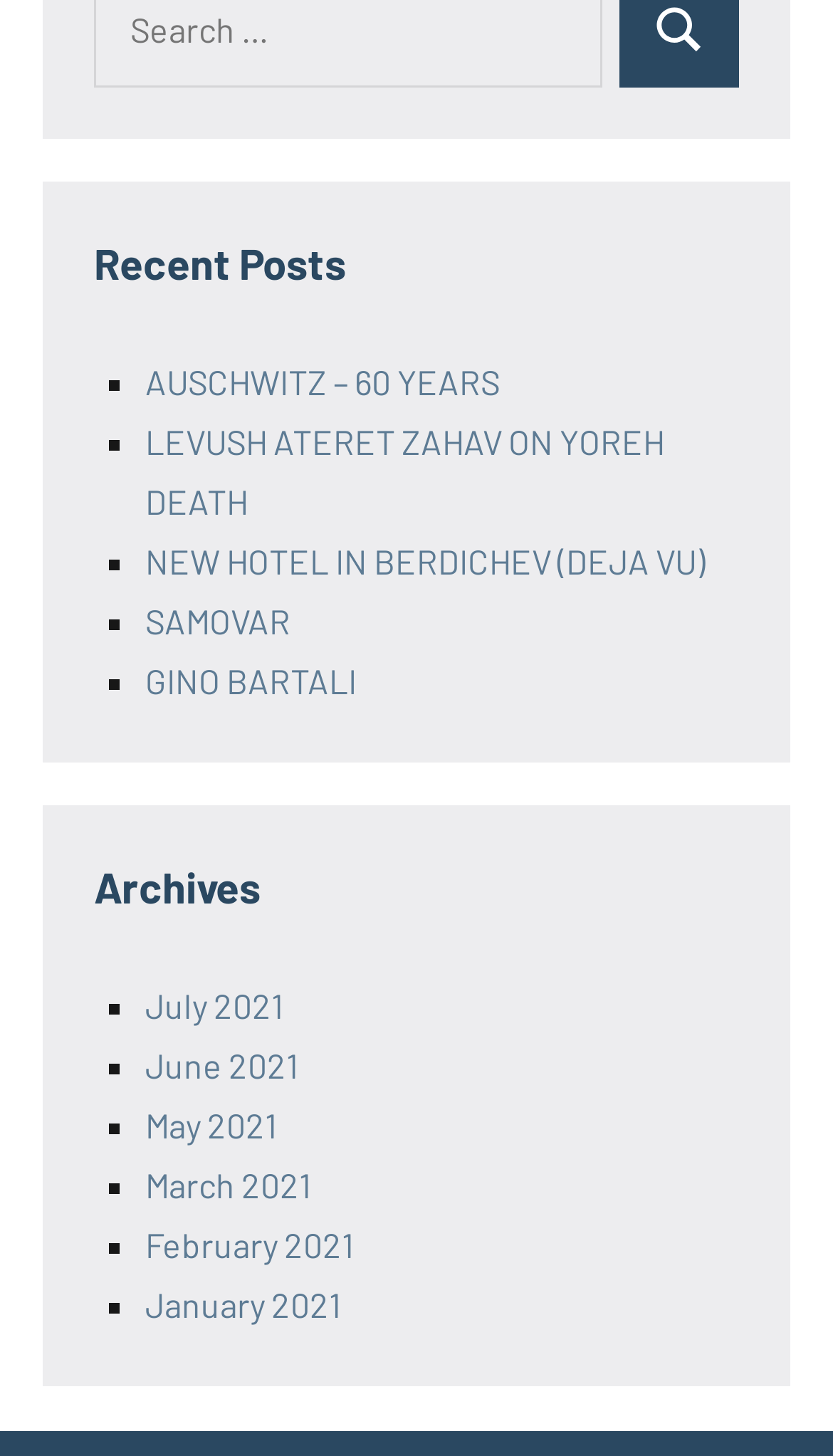Please indicate the bounding box coordinates of the element's region to be clicked to achieve the instruction: "Click on the 'Contact' link". Provide the coordinates as four float numbers between 0 and 1, i.e., [left, top, right, bottom].

None